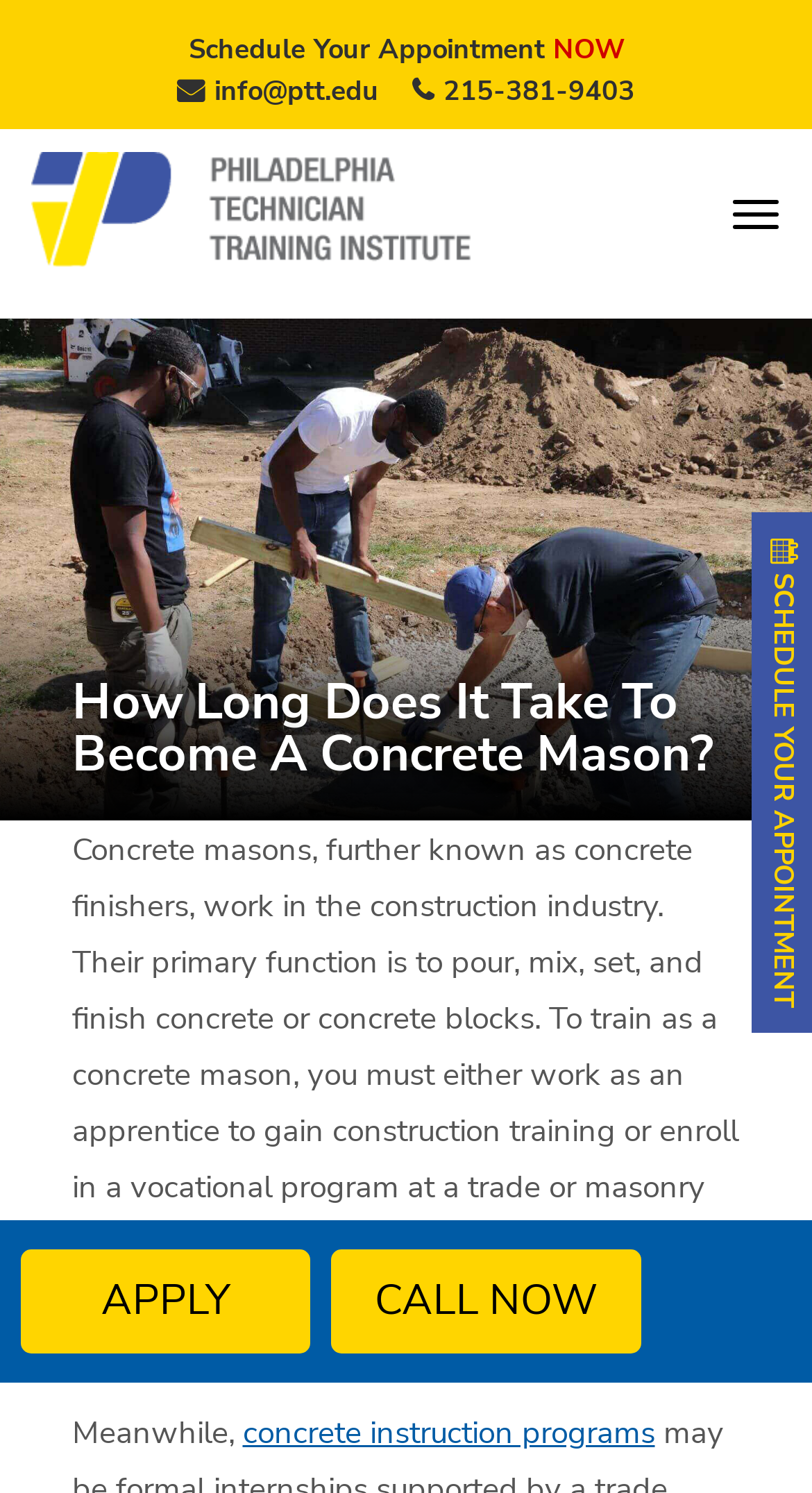Please find and report the primary heading text from the webpage.

How Long Does It Take To Become A Concrete Mason?